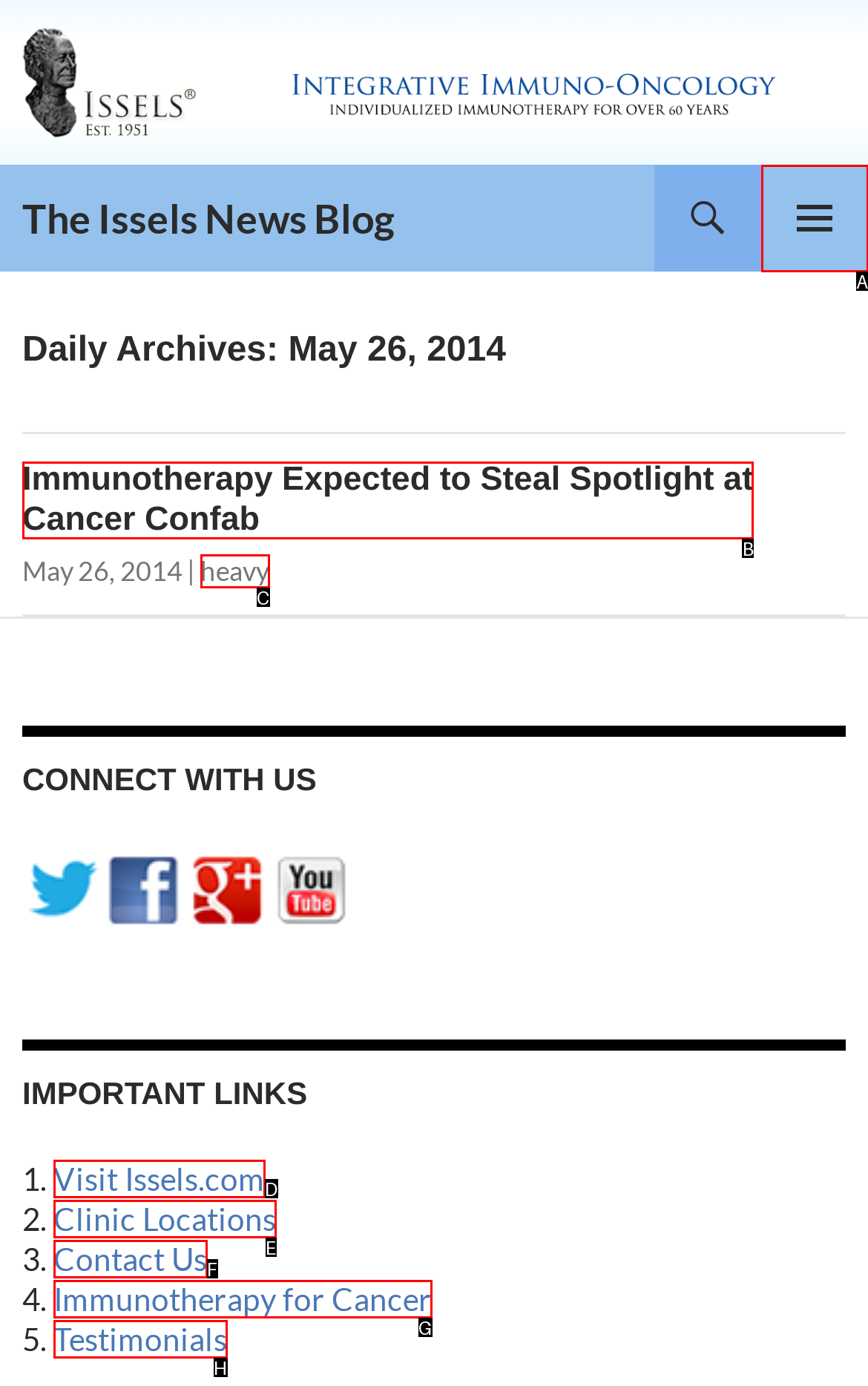Indicate which lettered UI element to click to fulfill the following task: read Immunotherapy Expected to Steal Spotlight at Cancer Confab
Provide the letter of the correct option.

B